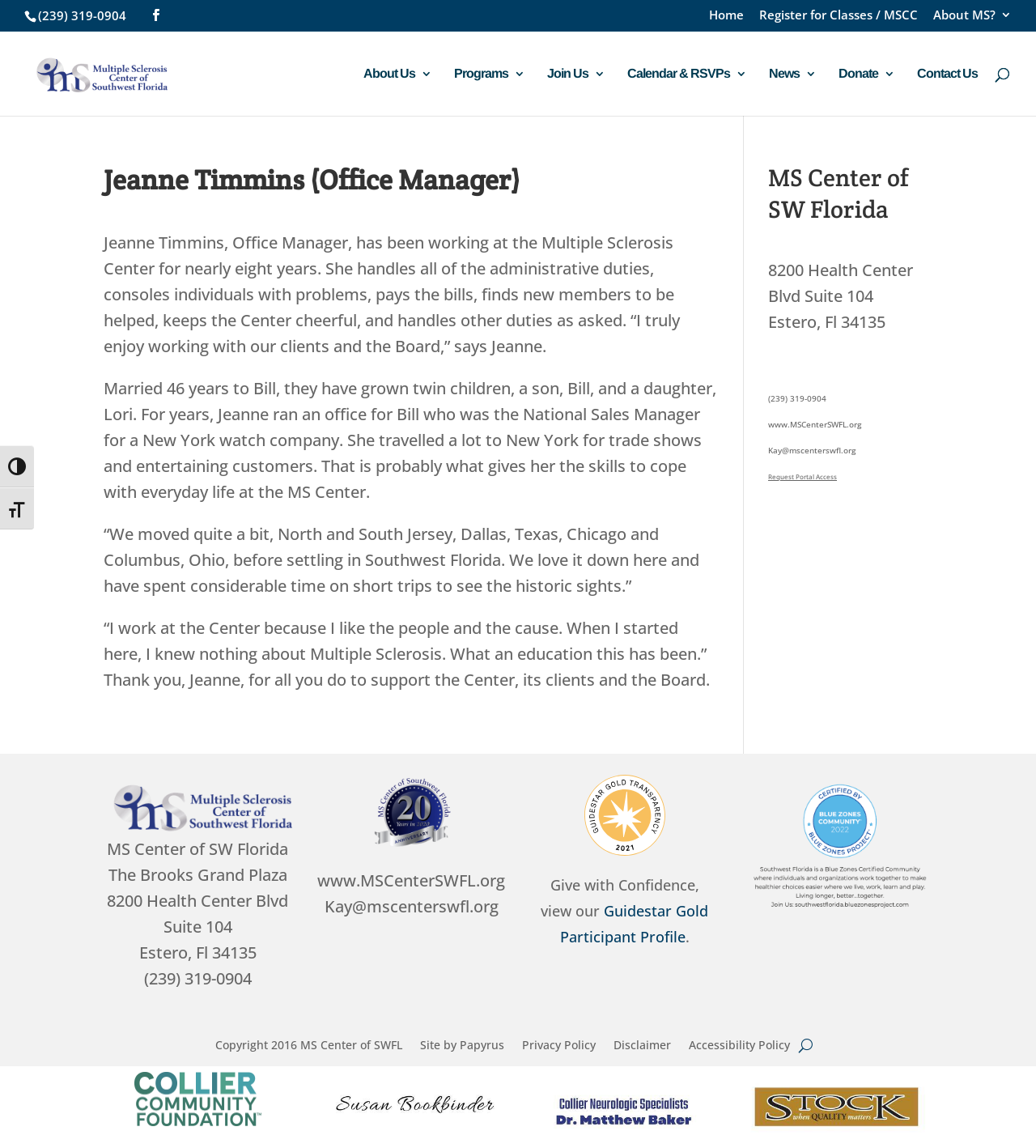Explain the webpage's layout and main content in detail.

This webpage is about Jeanne Timmins, the Office Manager at the Multiple Sclerosis Center of Southwest Florida. At the top of the page, there are two buttons to toggle high contrast and font size, followed by a phone number and a social media link. Below these elements, there is a navigation menu with links to various sections of the website, including Home, Register for Classes, About MS, and more.

The main content of the page is an article about Jeanne Timmins, which includes a heading with her name and title. The article is divided into four paragraphs, describing her work experience, personal life, and her role at the Multiple Sclerosis Center. The text is accompanied by two images, one of which appears to be a logo of the center.

On the right side of the page, there is a section with the center's contact information, including address, phone number, and email. Below this section, there are links to request portal access and to view the center's Guidestar Gold Participant Profile.

At the bottom of the page, there are several links to the center's social media profiles, as well as links to the website's copyright information, privacy policy, disclaimer, and accessibility policy. There are also two buttons, one with the letter "U" and another with a logo of UBS, a financial services company. Finally, there is a link to Stock Development, a real estate development company.